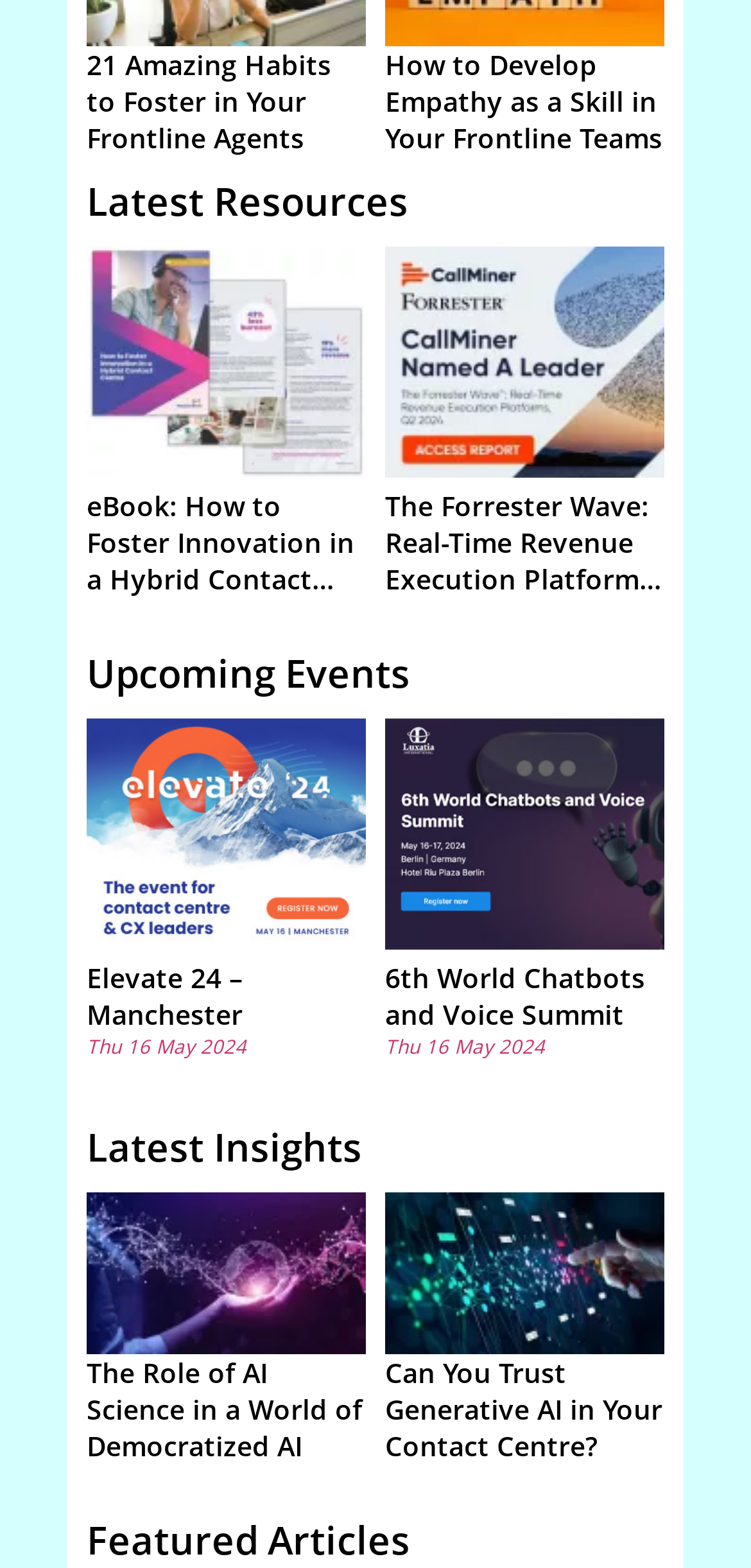Using the element description provided, determine the bounding box coordinates in the format (top-left x, top-left y, bottom-right x, bottom-right y). Ensure that all values are floating point numbers between 0 and 1. Element description: Latest Resources

[0.115, 0.112, 0.544, 0.145]